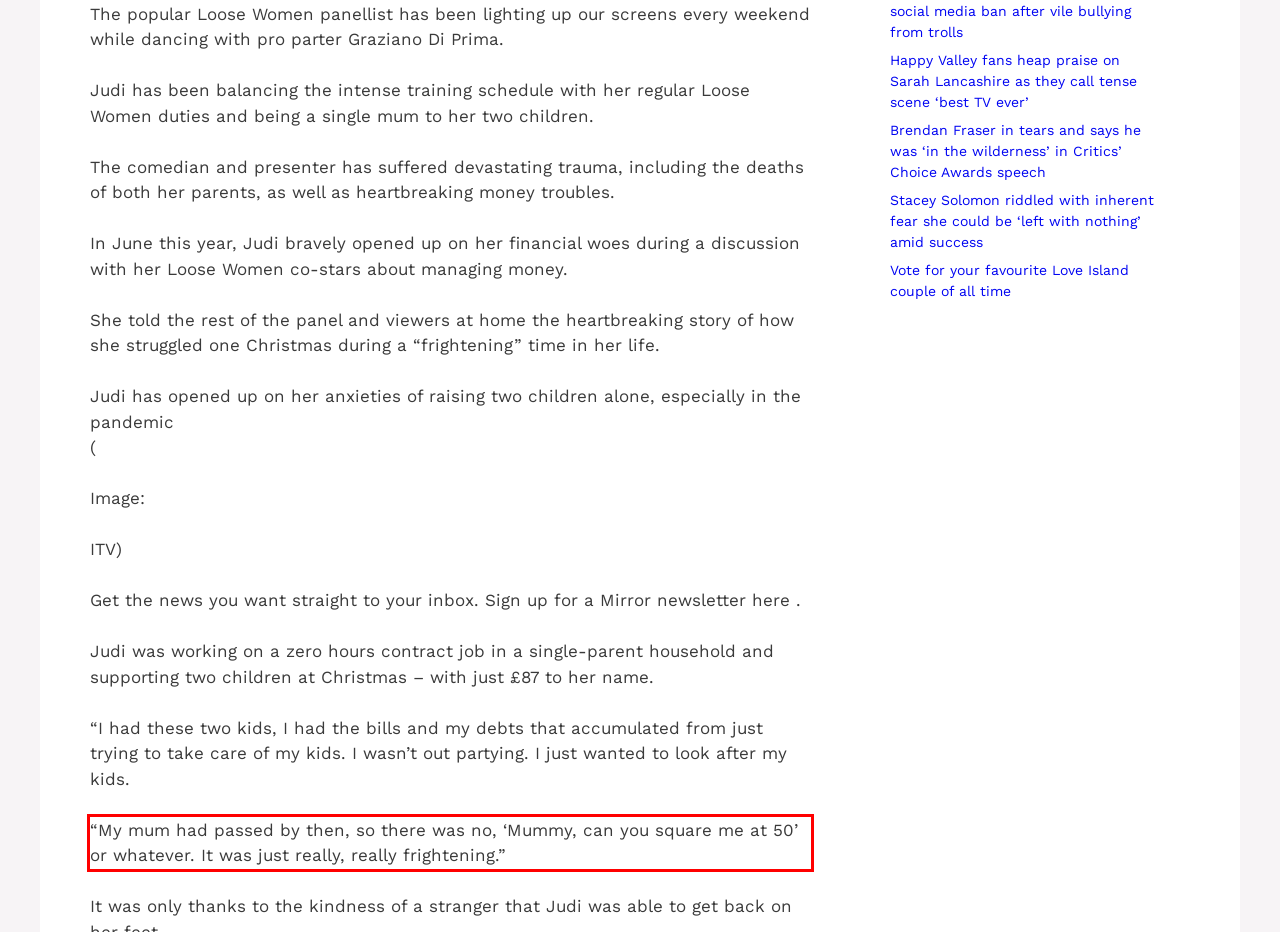With the provided screenshot of a webpage, locate the red bounding box and perform OCR to extract the text content inside it.

“My mum had passed by then, so there was no, ‘Mummy, can you square me at 50’ or whatever. It was just really, really frightening.”